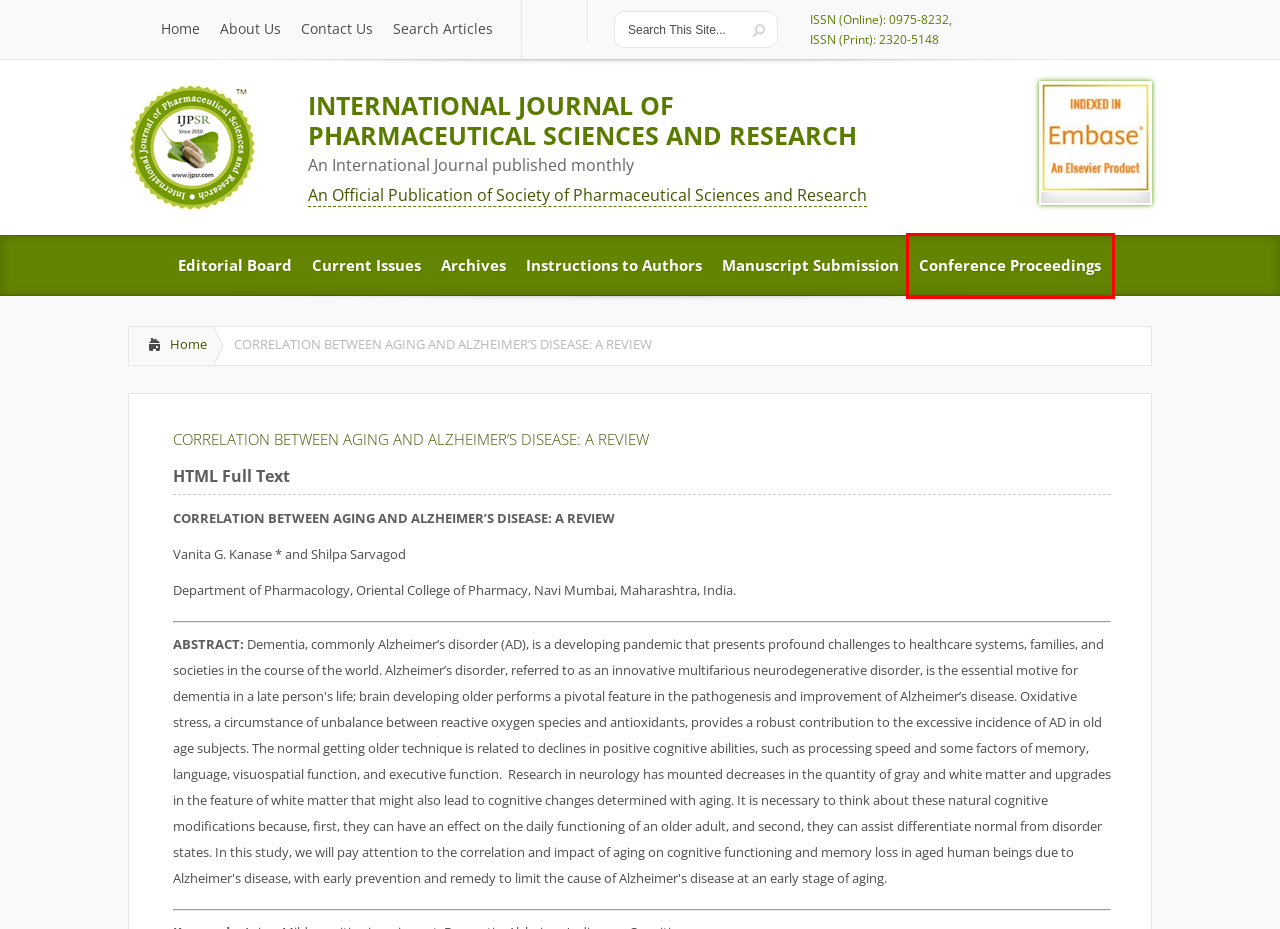Examine the screenshot of a webpage with a red bounding box around a specific UI element. Identify which webpage description best matches the new webpage that appears after clicking the element in the red bounding box. Here are the candidates:
A. Volume 15 (2024) | INTERNATIONAL JOURNAL OF PHARMACEUTICAL SCIENCES AND RESEARCH
B. Conference Proceedings | INTERNATIONAL JOURNAL OF PHARMACEUTICAL SCIENCES AND RESEARCH
C. Manuscript Submission | INTERNATIONAL JOURNAL OF PHARMACEUTICAL SCIENCES AND RESEARCH
D. Contact Us | INTERNATIONAL JOURNAL OF PHARMACEUTICAL SCIENCES AND RESEARCH
E. Search Articles | INTERNATIONAL JOURNAL OF PHARMACEUTICAL SCIENCES AND RESEARCH
F. About Us | INTERNATIONAL JOURNAL OF PHARMACEUTICAL SCIENCES AND RESEARCH
G. Editorial Board | INTERNATIONAL JOURNAL OF PHARMACEUTICAL SCIENCES AND RESEARCH
H. Instructions to Authors | INTERNATIONAL JOURNAL OF PHARMACEUTICAL SCIENCES AND RESEARCH

B